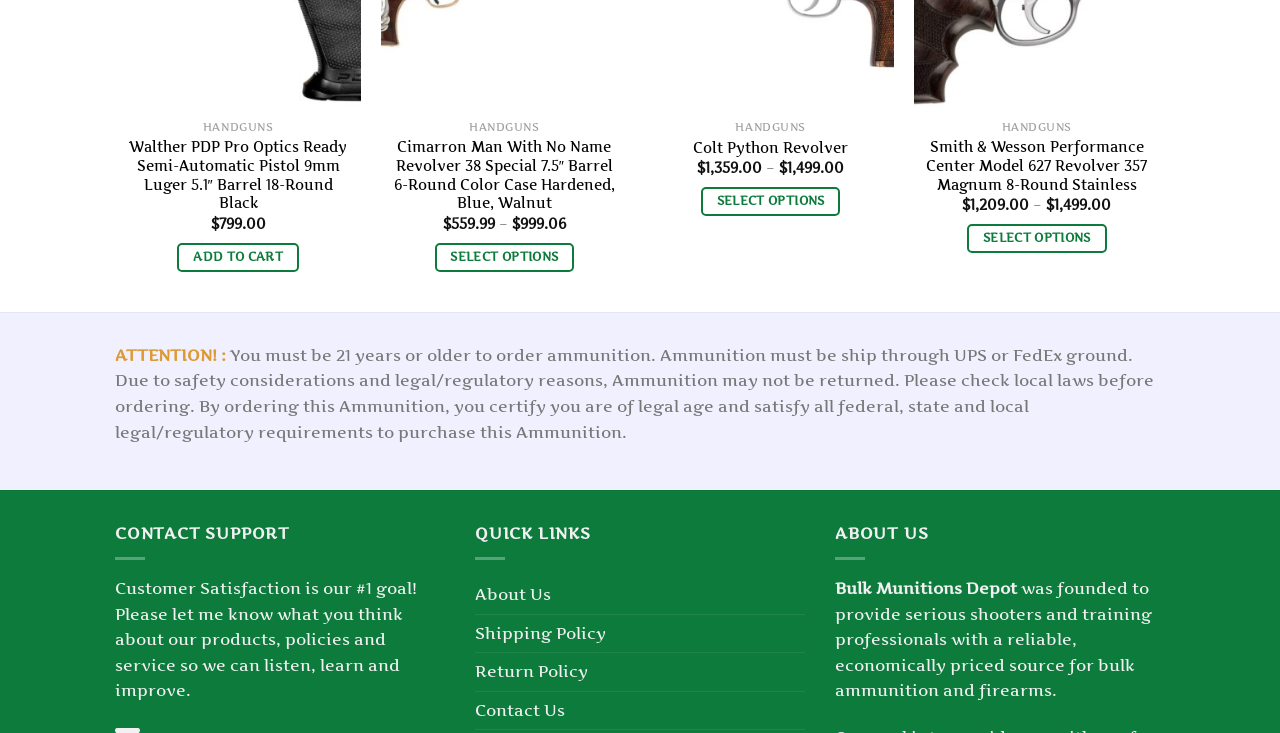Please find and report the bounding box coordinates of the element to click in order to perform the following action: "Learn about Bulk Munitions Depot". The coordinates should be expressed as four float numbers between 0 and 1, in the format [left, top, right, bottom].

[0.652, 0.789, 0.795, 0.816]